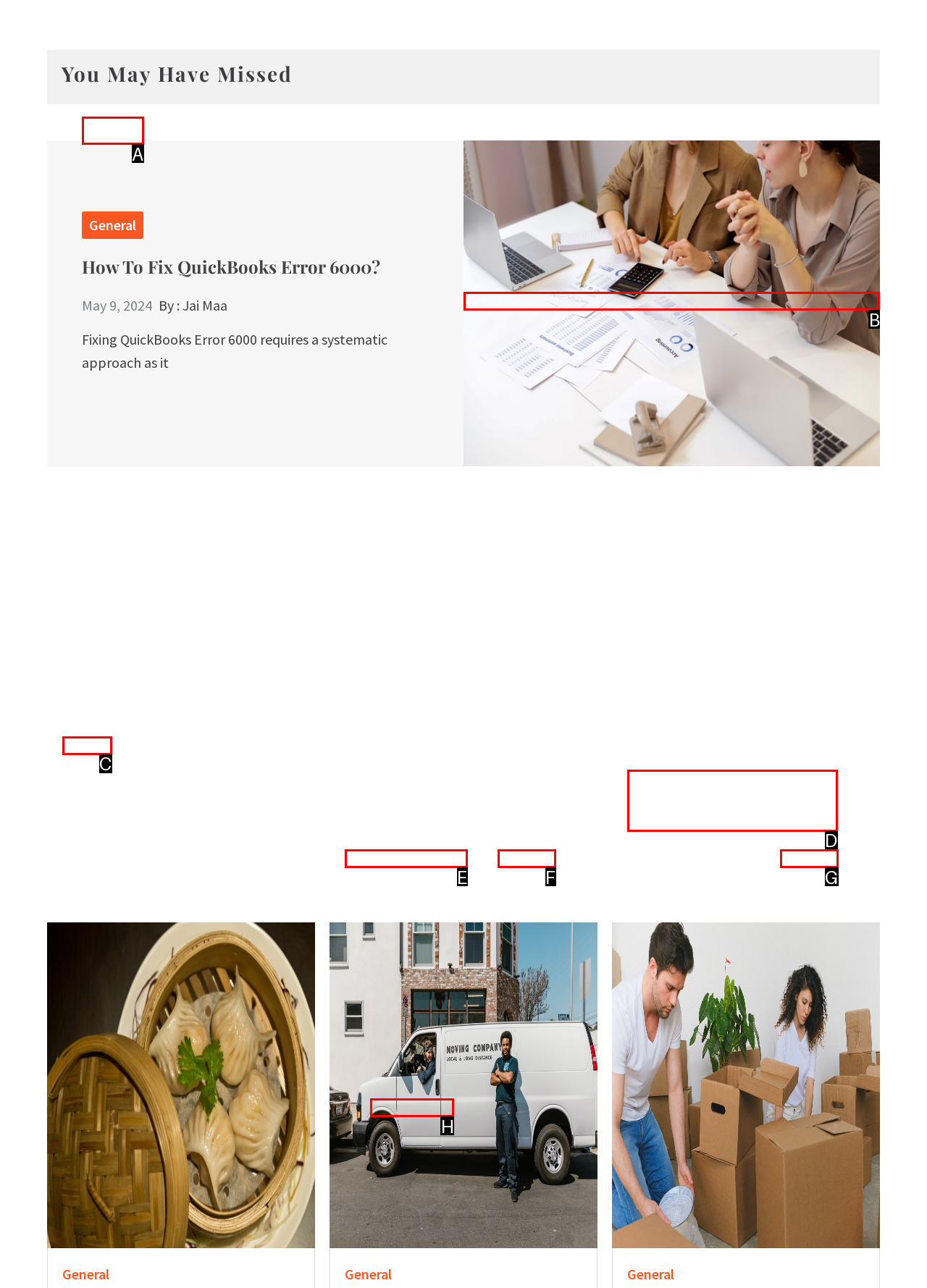Out of the given choices, which letter corresponds to the UI element required to Click on 'How To Fix QuickBooks Error 6000?'? Answer with the letter.

B